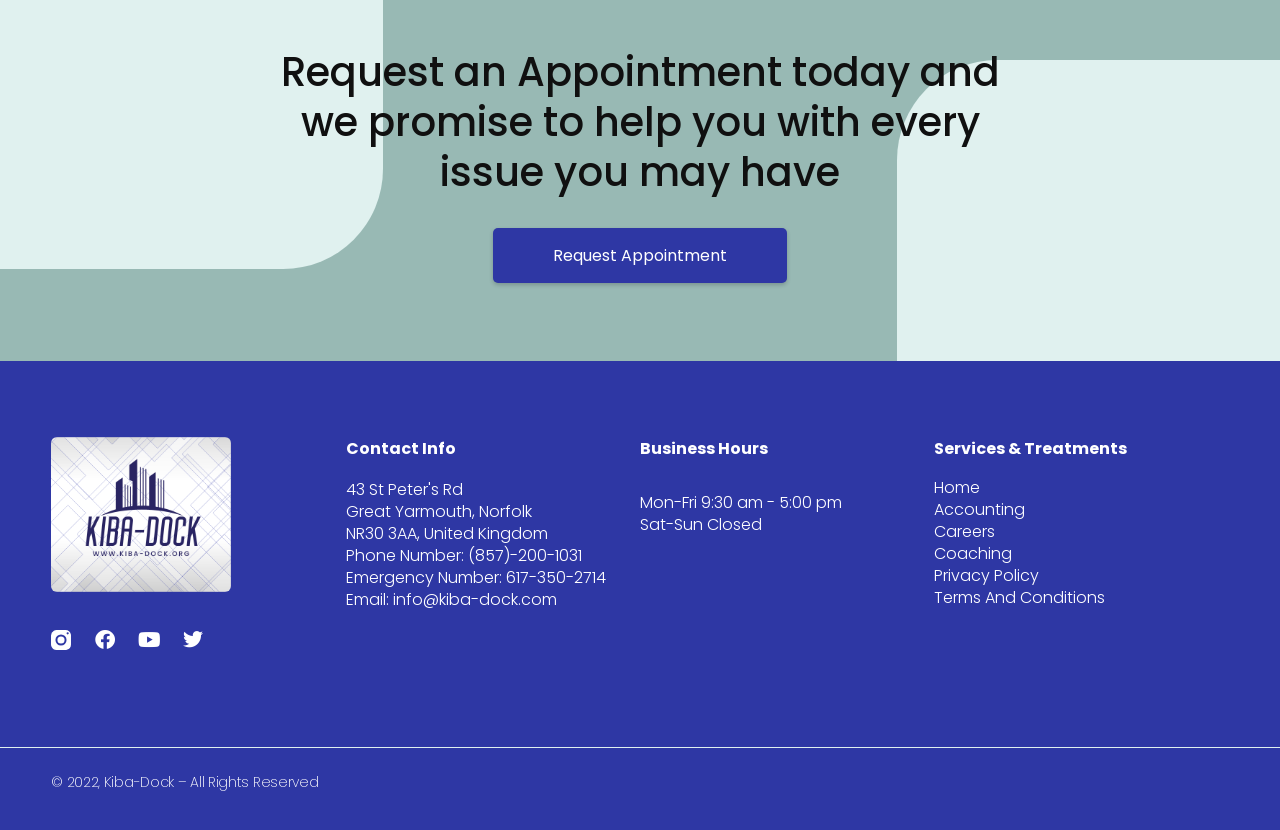Provide the bounding box coordinates of the HTML element this sentence describes: "Accounting". The bounding box coordinates consist of four float numbers between 0 and 1, i.e., [left, top, right, bottom].

[0.73, 0.602, 0.96, 0.628]